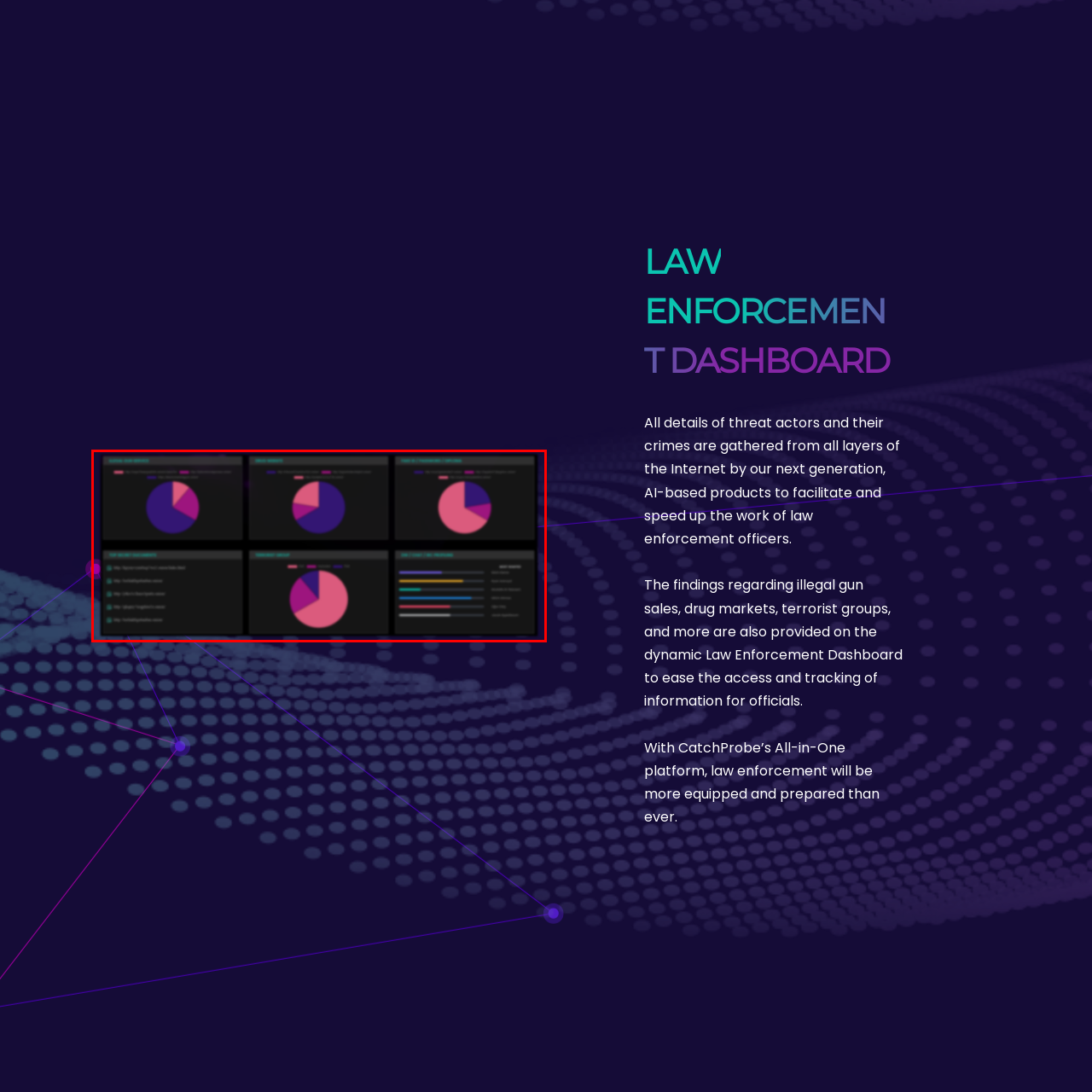Offer an in-depth caption for the image content enclosed by the red border.

The image displays a dashboard titled "Law Enforcement Dashboard," featuring a series of pie charts and graphs designed to present critical data regarding threat actors and their activities. The dashboard utilizes a dark theme with contrasting colors, primarily shades of pink and purple, to enhance readability and focus on the data visualization.

Each of the four pie charts in the upper section showcases different segments of collected information related to crime and threat patterns. The lower section includes textual summaries or metrics, possibly detailing specific threat categories such as illegal gun sales, drug trafficking, and the activities of terrorist groups. This comprehensive visual representation aims to facilitate and expedite the work of law enforcement officers by providing clear insights into various crime elements, supported by advanced AI tools for enhanced data analysis and monitoring.